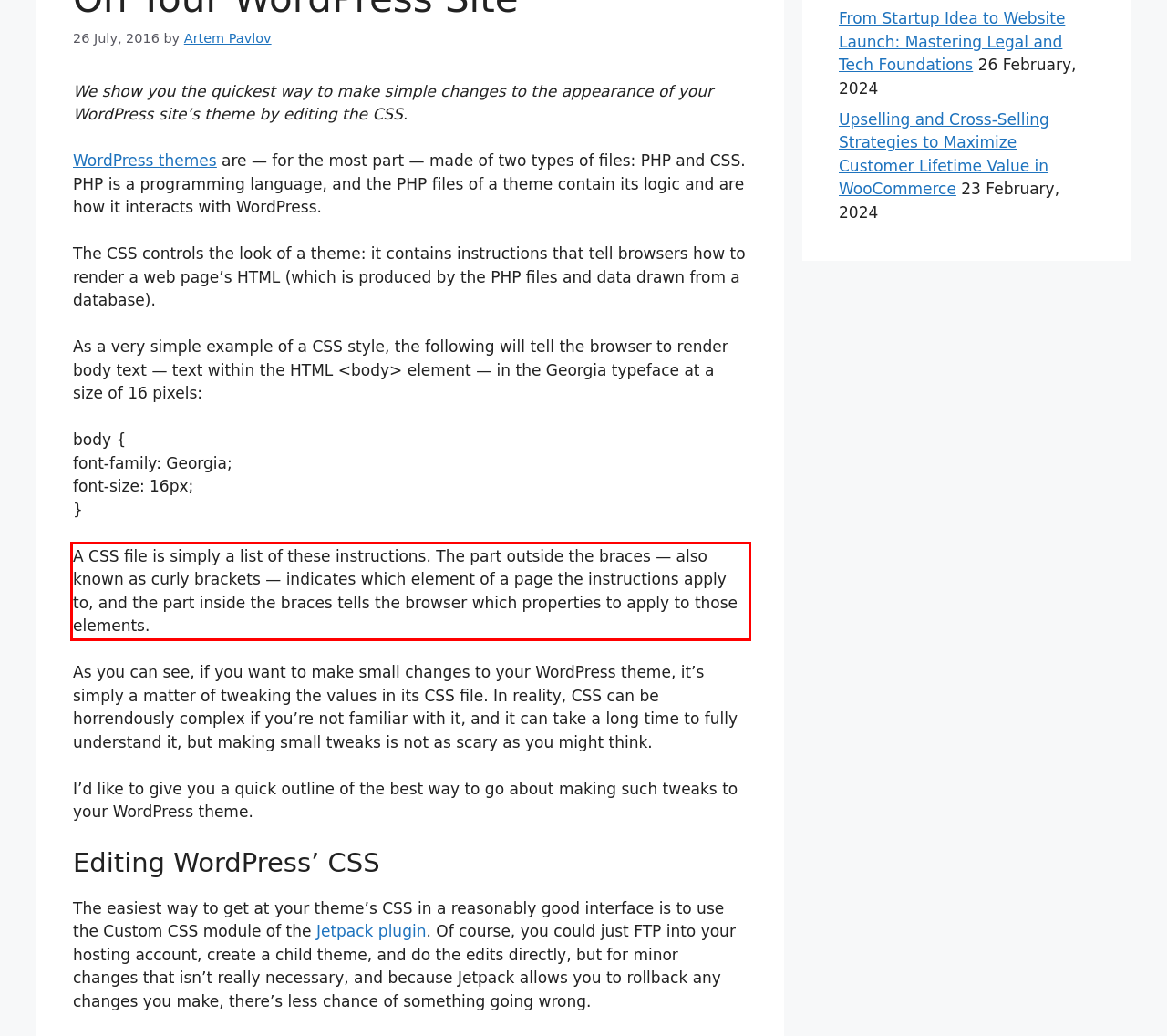You are given a screenshot showing a webpage with a red bounding box. Perform OCR to capture the text within the red bounding box.

A CSS file is simply a list of these instructions. The part outside the braces — also known as curly brackets — indicates which element of a page the instructions apply to, and the part inside the braces tells the browser which properties to apply to those elements.